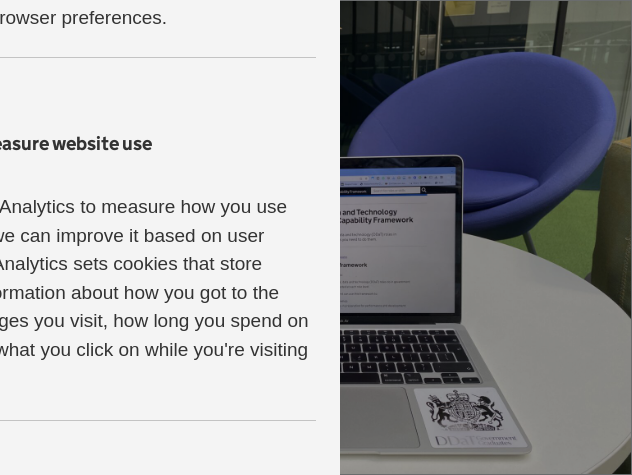Offer a detailed narrative of the scene shown in the image.

The image features a laptop positioned on a table, showcasing the home page of the Digital, Data and Technology Profession Capability Framework. The laptop is open, displaying a clear and informative interface that relates to the capabilities framework, while the device itself is adorned with a sticker that represents the framework’s branding. In the background, a modern, brightly colored blue chair complements the minimalist setup. This scene suggests a collaborative and contemporary workspace, appropriate for discussions surrounding digital transformation and professional development within the government sector.